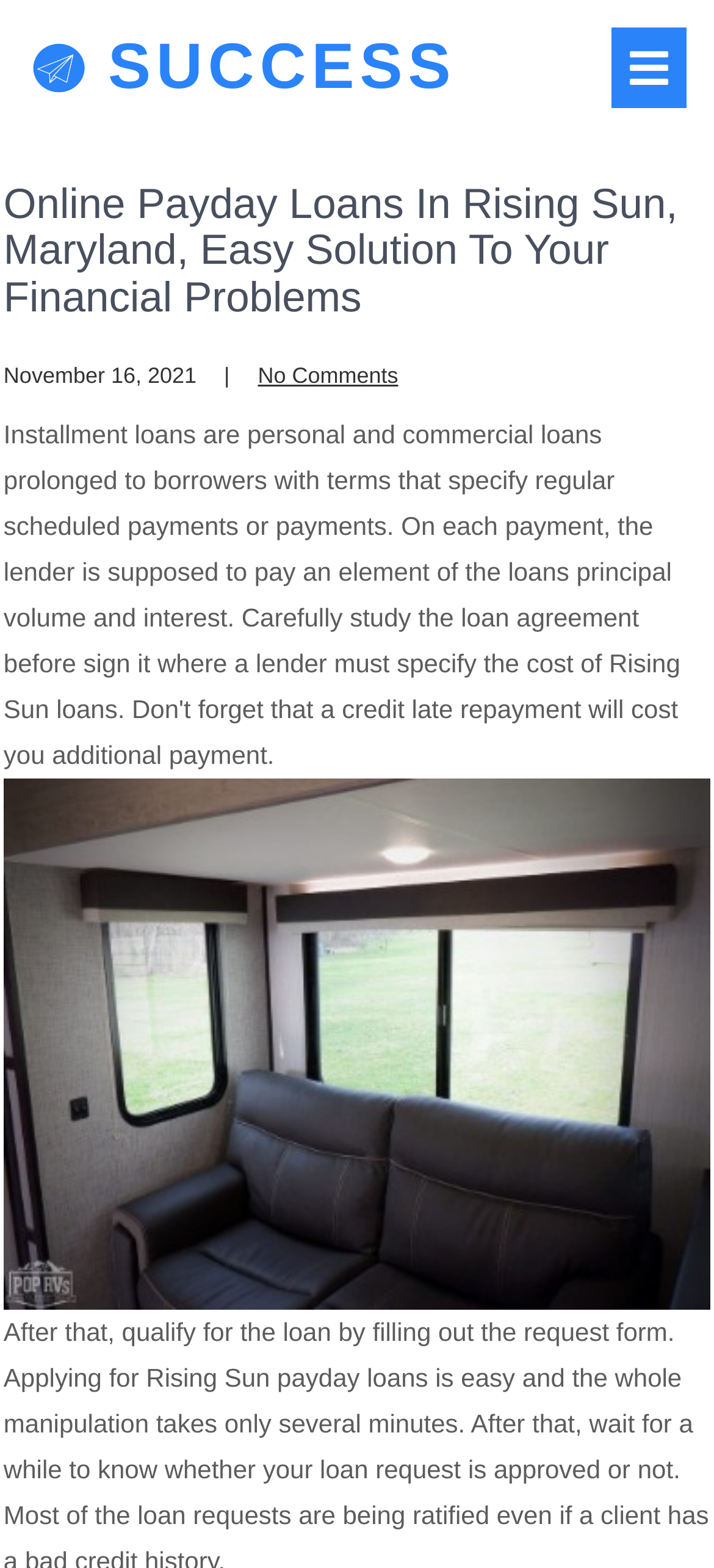Please specify the bounding box coordinates in the format (top-left x, top-left y, bottom-right x, bottom-right y), with values ranging from 0 to 1. Identify the bounding box for the UI component described as follows: No Comments

[0.361, 0.231, 0.558, 0.248]